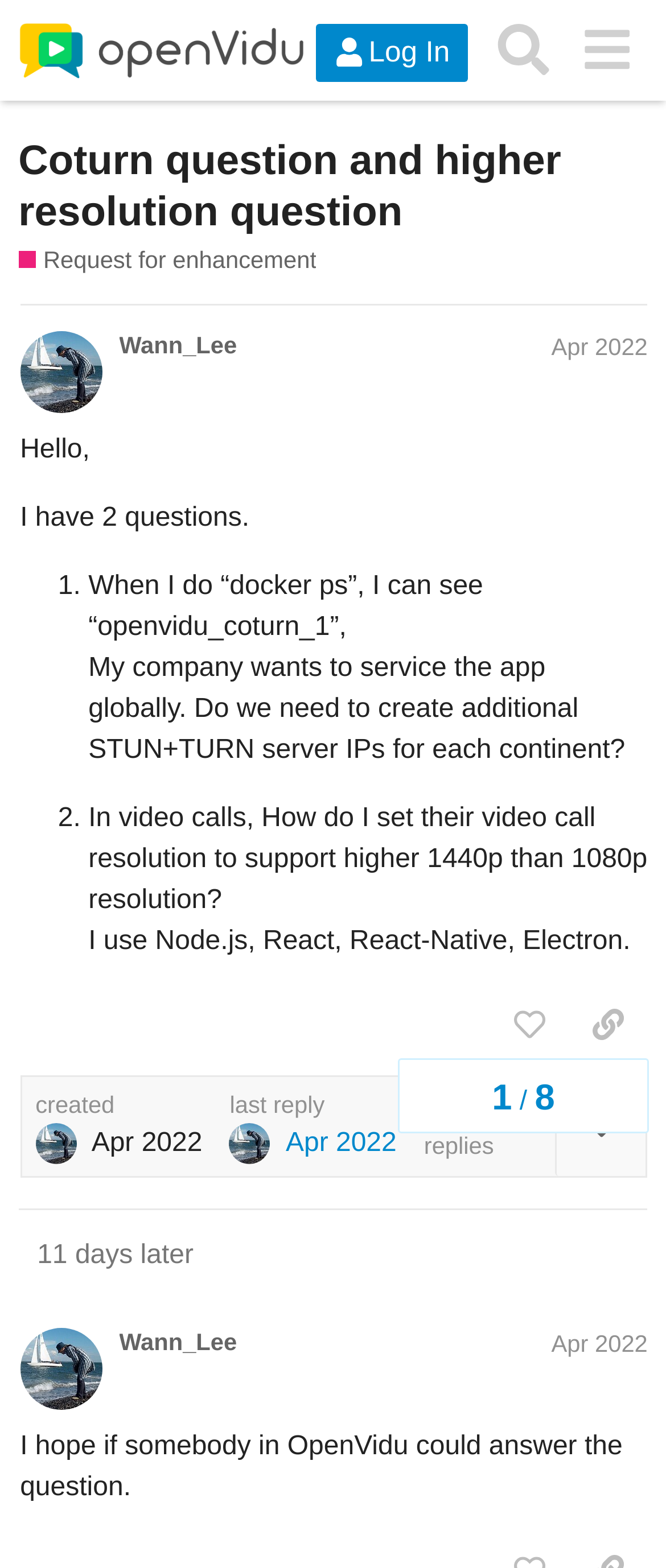Please identify the bounding box coordinates of the area that needs to be clicked to follow this instruction: "Like the post".

[0.736, 0.632, 0.854, 0.675]